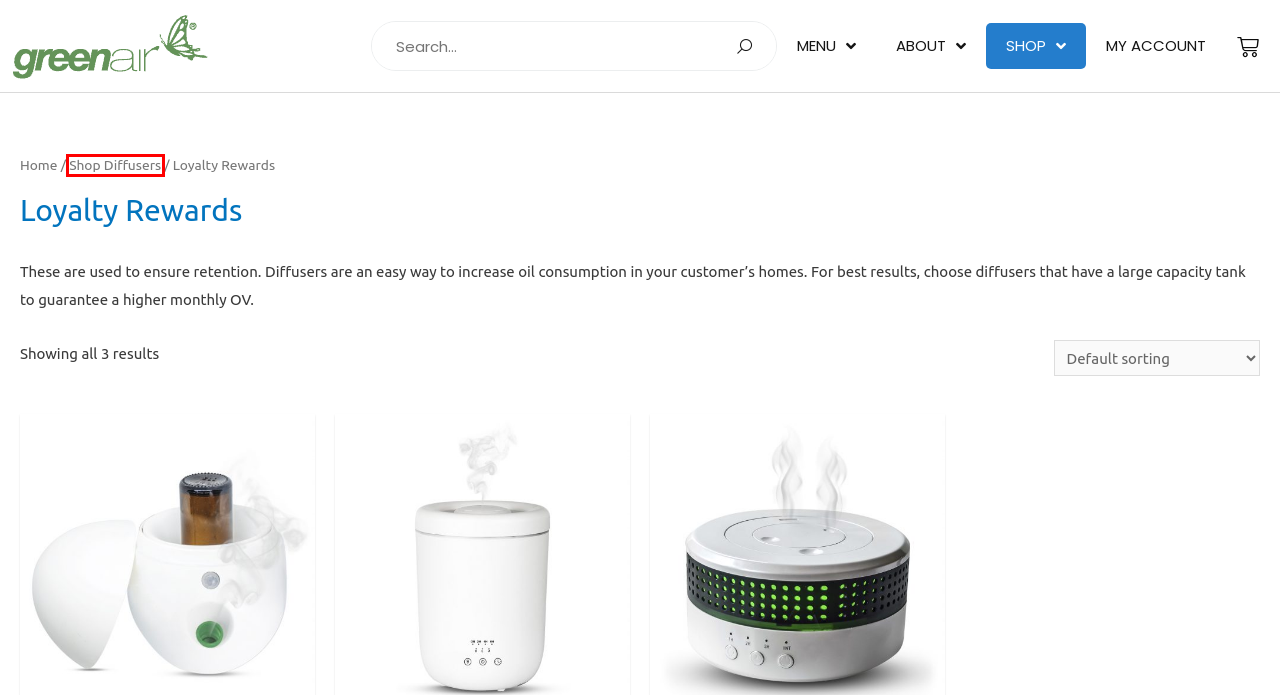You are provided with a screenshot of a webpage where a red rectangle bounding box surrounds an element. Choose the description that best matches the new webpage after clicking the element in the red bounding box. Here are the choices:
A. Raffles – Greenair IPC
B. Hostess Gifts – Greenair IPC
C. Retail / All Products – Greenair IPC
D. Closeouts – Greenair IPC
E. Bundles – Greenair IPC
F. doTERRA Specials – Greenair IPC
G. Shop Diffusers – Greenair IPC
H. Enrollments Incentives – Greenair IPC

G